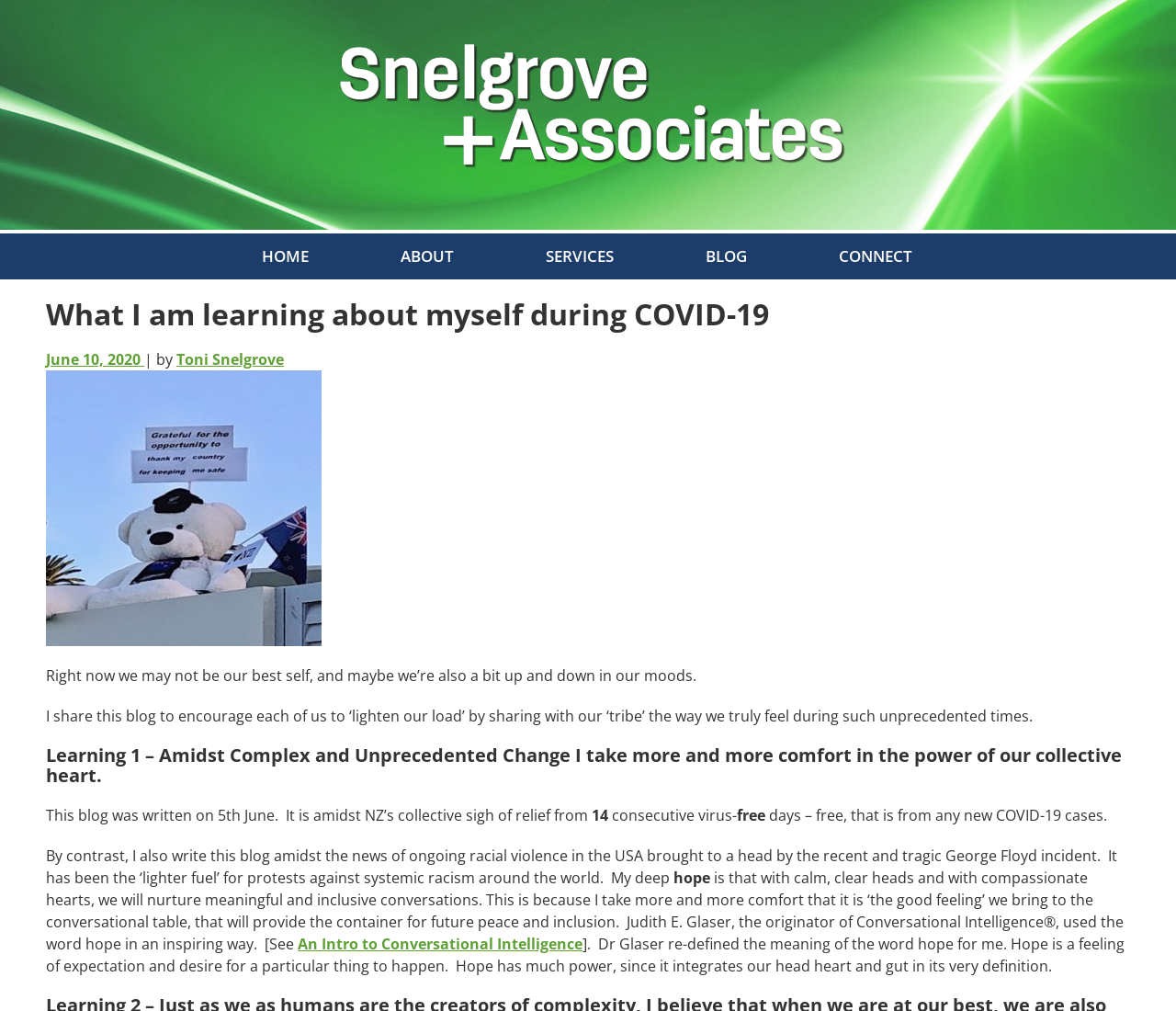Please identify the primary heading on the webpage and return its text.

What I am learning about myself during COVID-19